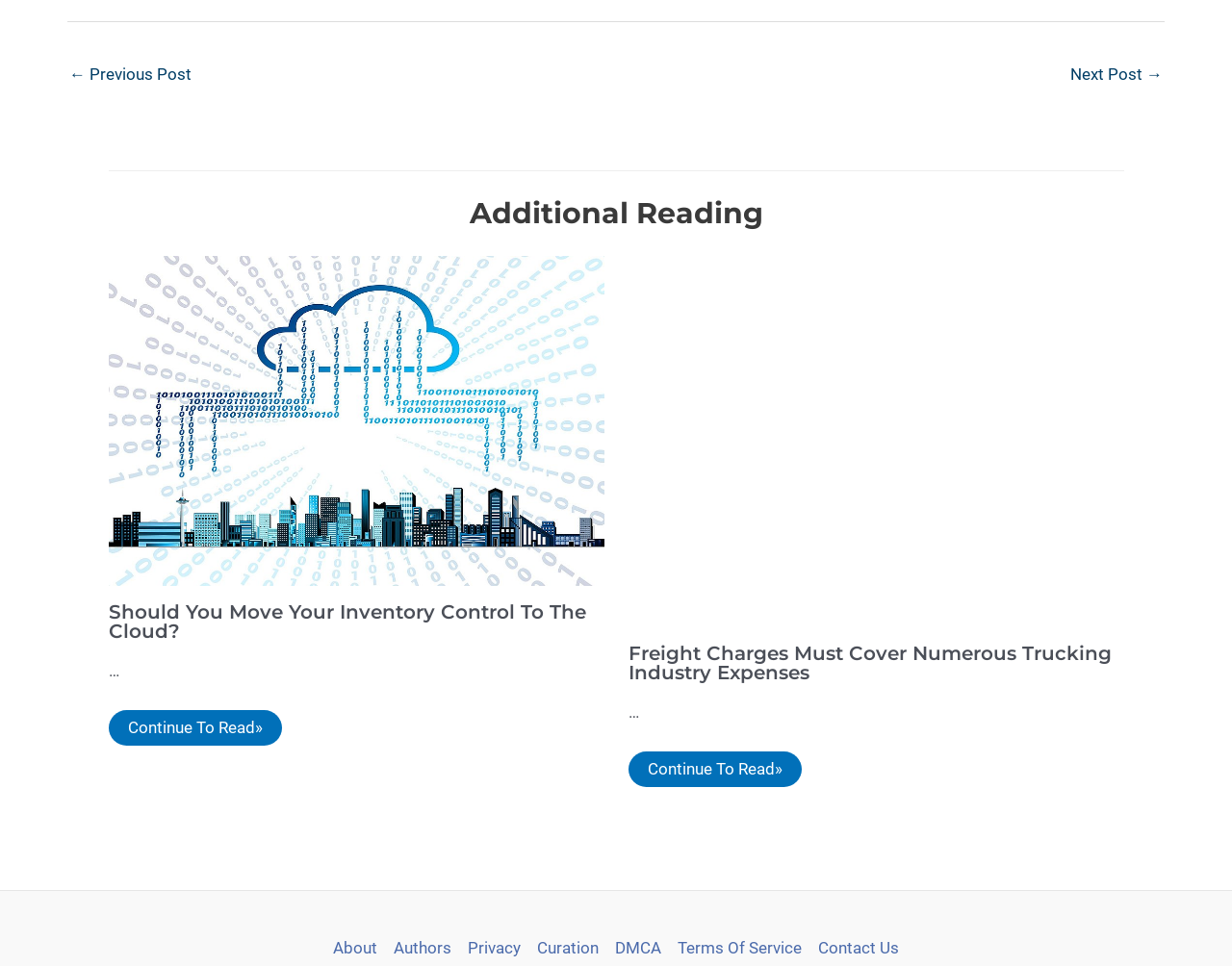What is the purpose of the navigation section at the top?
Using the visual information from the image, give a one-word or short-phrase answer.

Post navigation